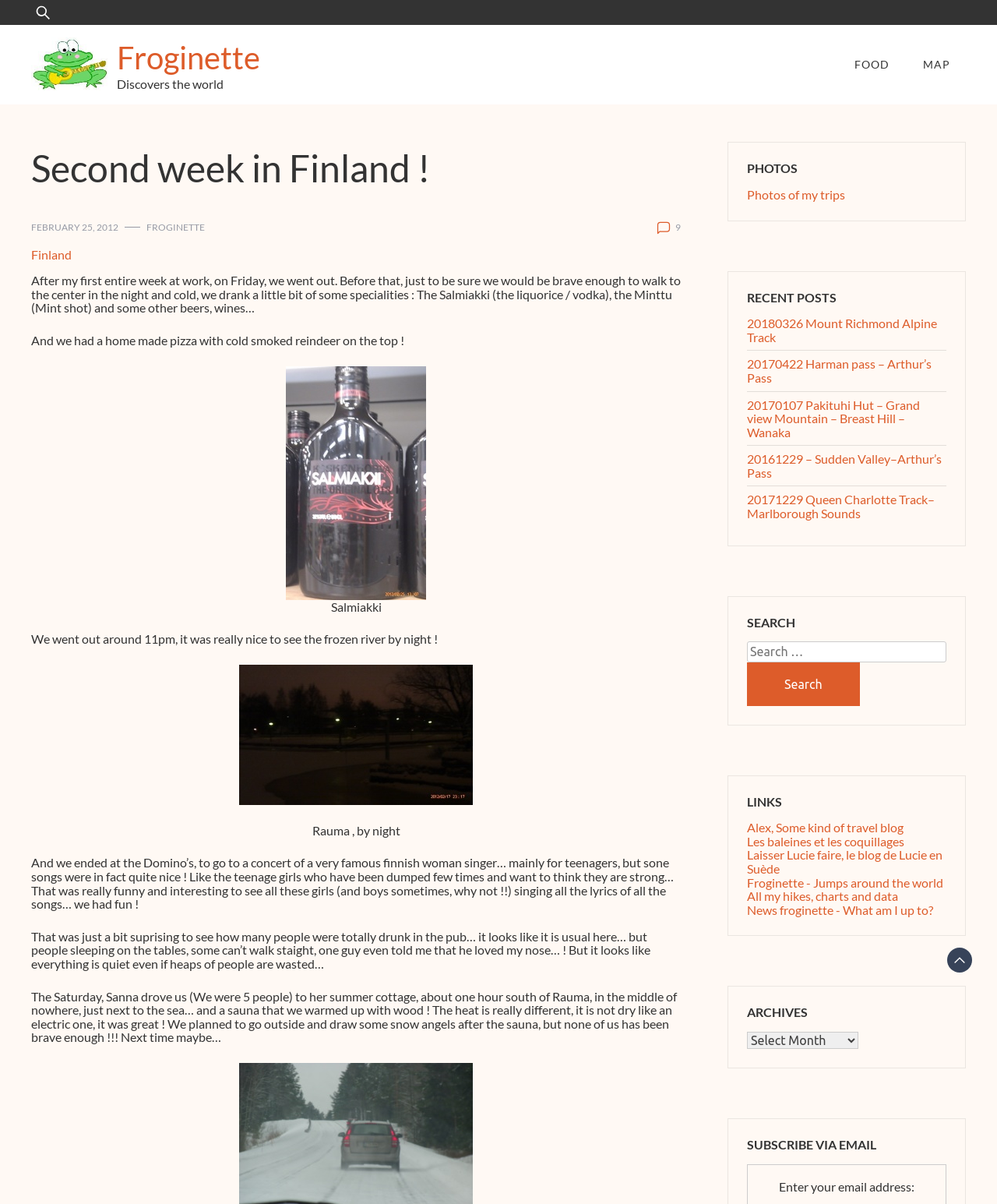Use a single word or phrase to answer the question:
What is the type of food mentioned in the post?

Pizza